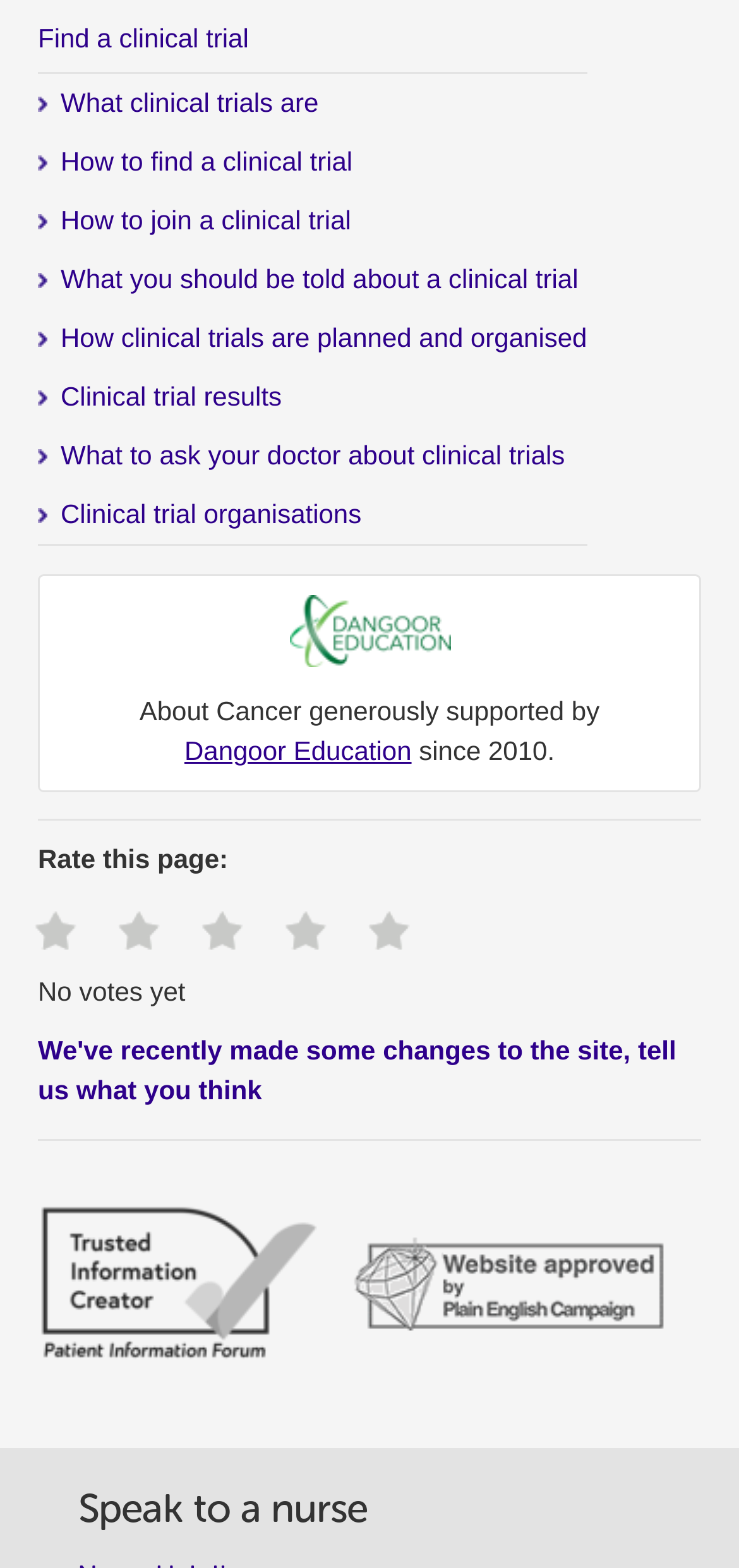Please locate the bounding box coordinates of the element that should be clicked to complete the given instruction: "Speak to a nurse".

[0.105, 0.947, 0.895, 0.975]